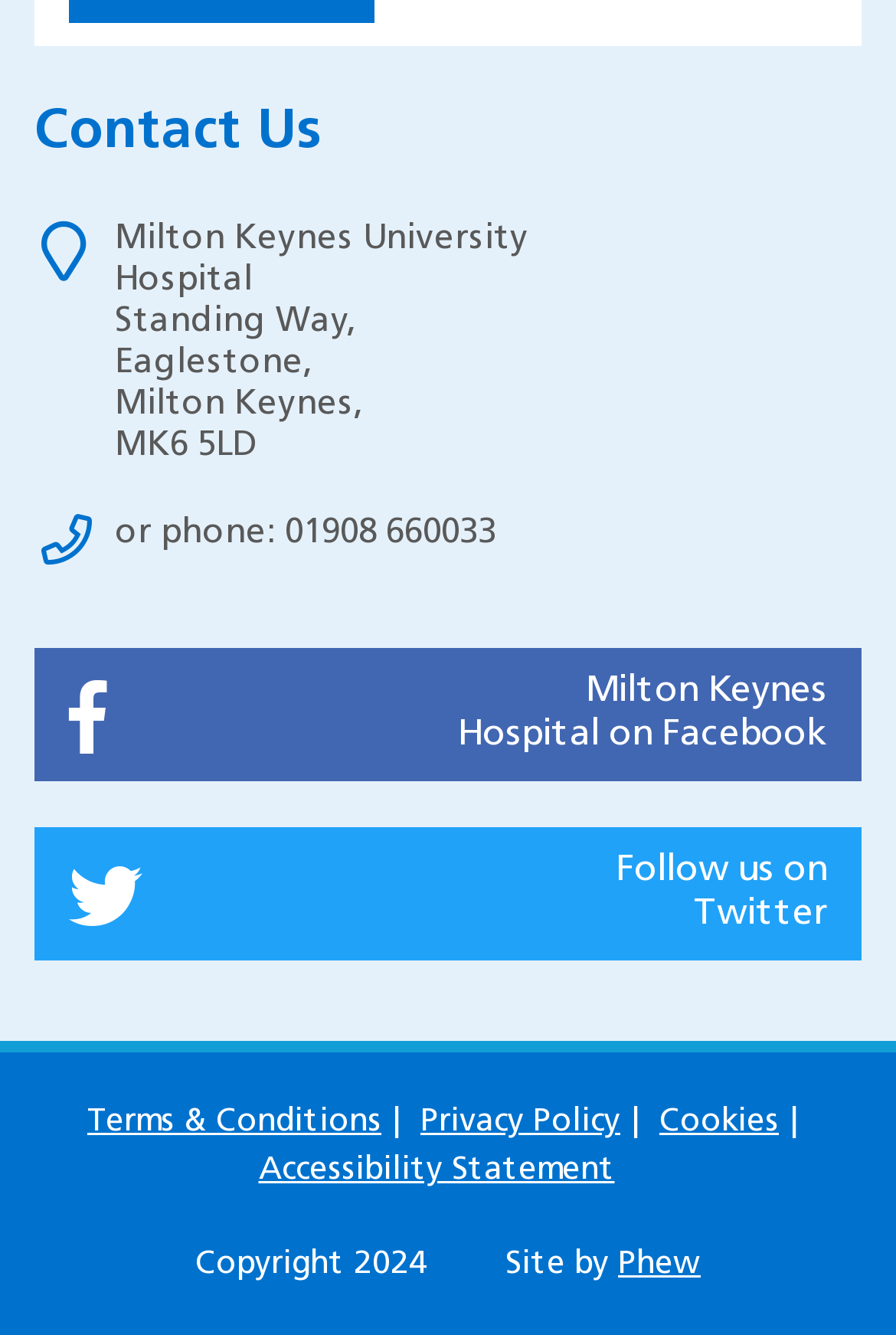Give a one-word or short phrase answer to this question: 
Who designed the website?

Phew